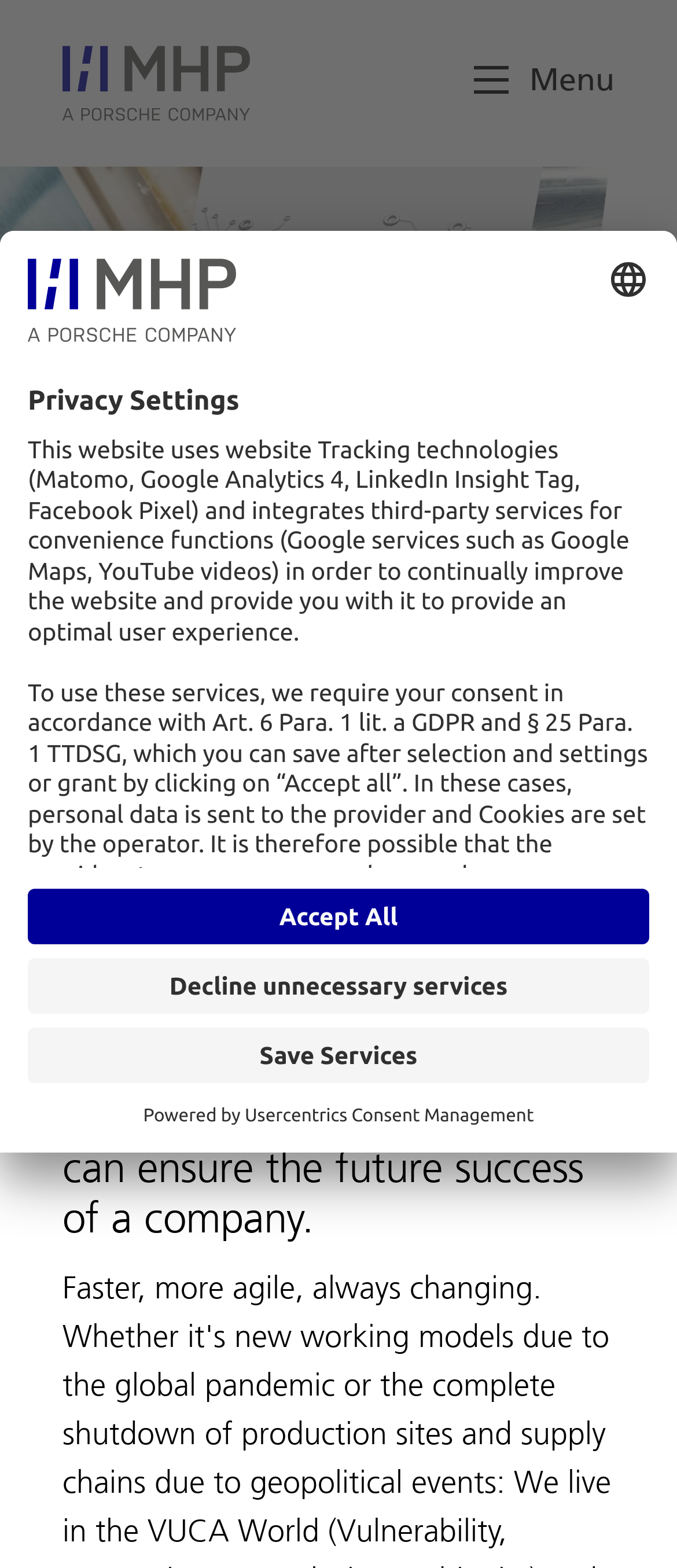Identify the bounding box coordinates of the section to be clicked to complete the task described by the following instruction: "Click the logo". The coordinates should be four float numbers between 0 and 1, formatted as [left, top, right, bottom].

[0.092, 0.029, 0.369, 0.077]